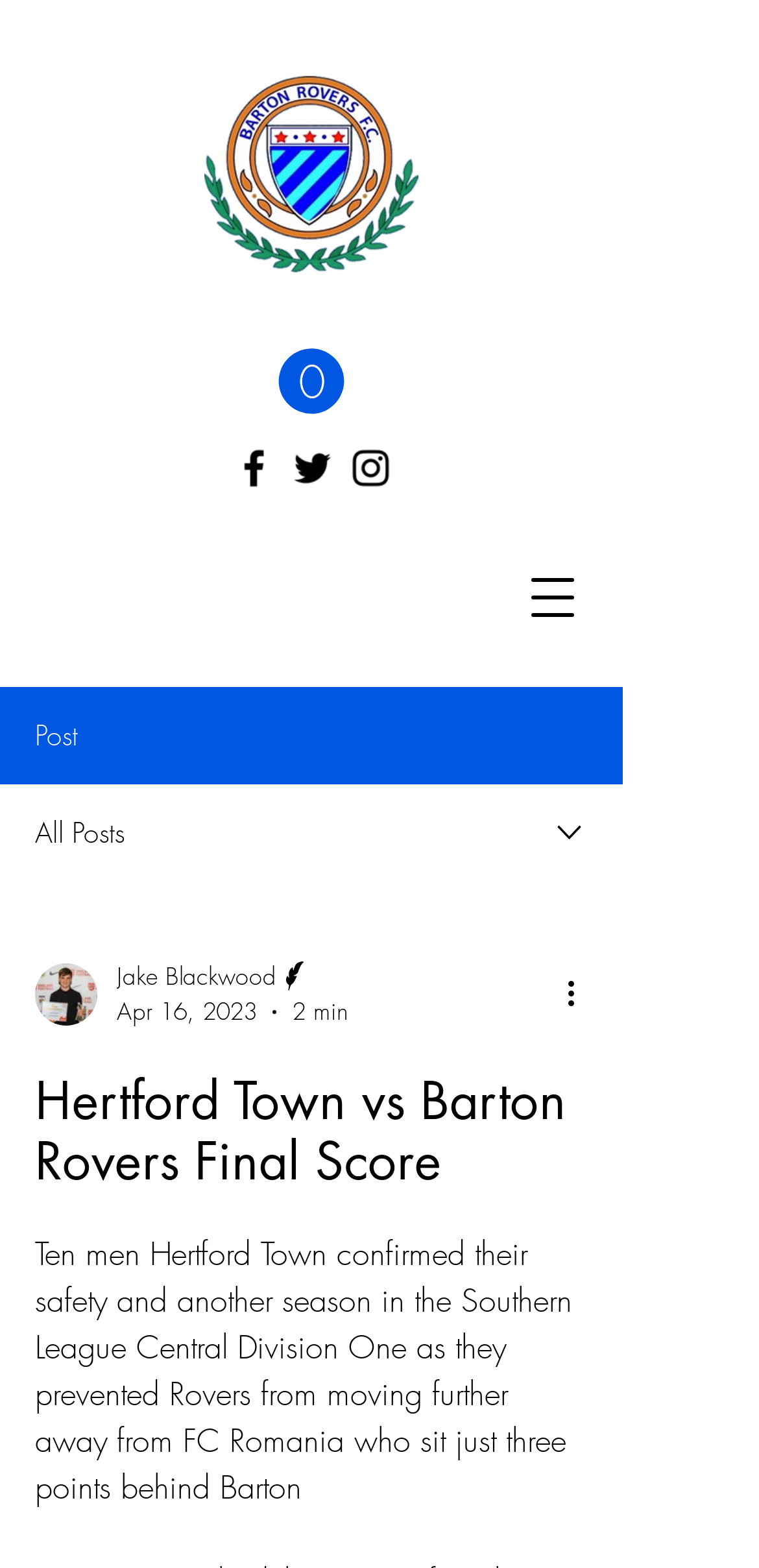What social media platforms are available?
Make sure to answer the question with a detailed and comprehensive explanation.

I found the social media platforms by looking at the list element with the description 'Social Bar' which contains link elements with the text 'Facebook', 'Twitter', and 'Instagram'.